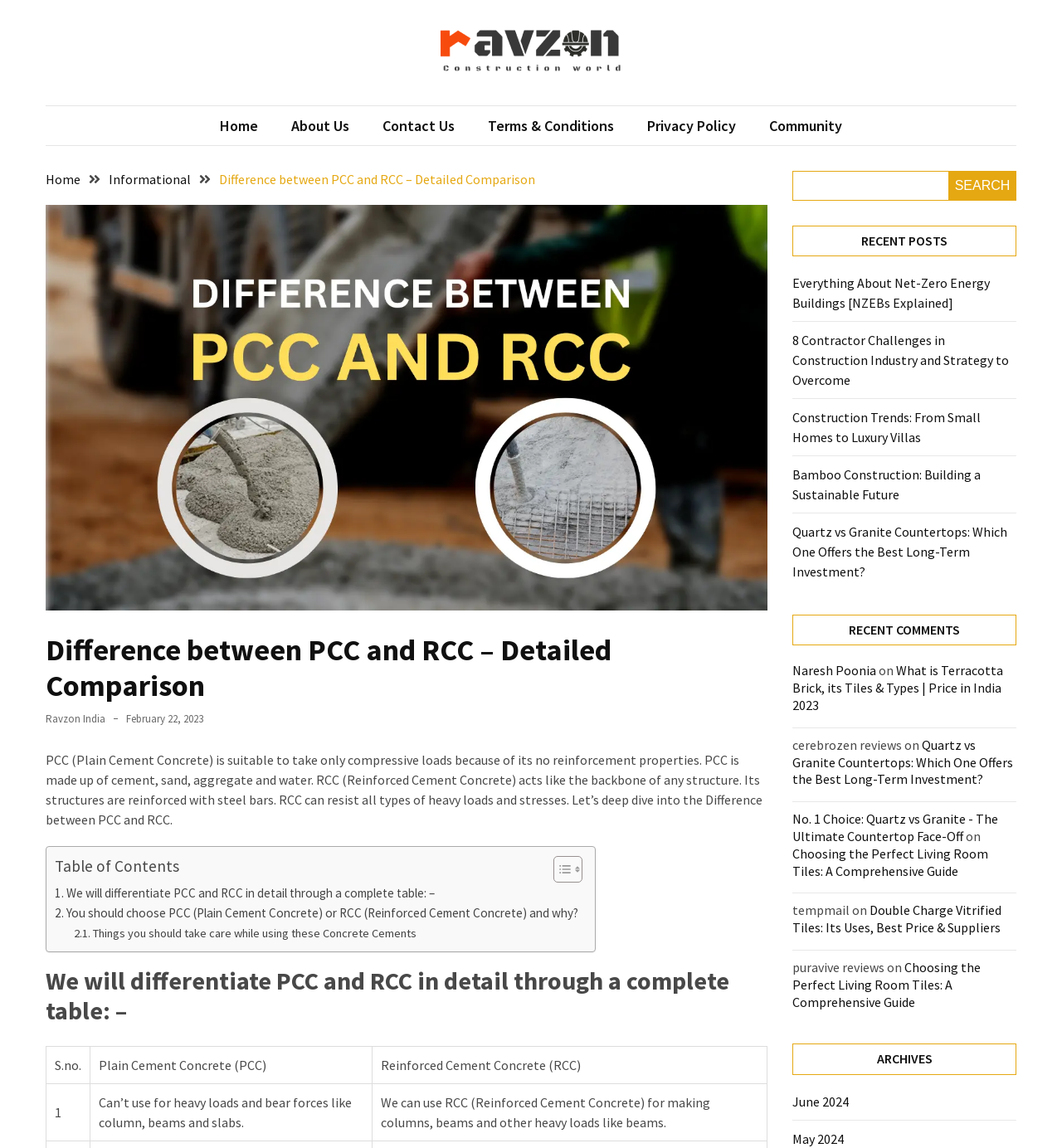Bounding box coordinates are to be given in the format (top-left x, top-left y, bottom-right x, bottom-right y). All values must be floating point numbers between 0 and 1. Provide the bounding box coordinate for the UI element described as: parent_node: Ravzon Construction Blog

[0.414, 0.022, 0.586, 0.07]